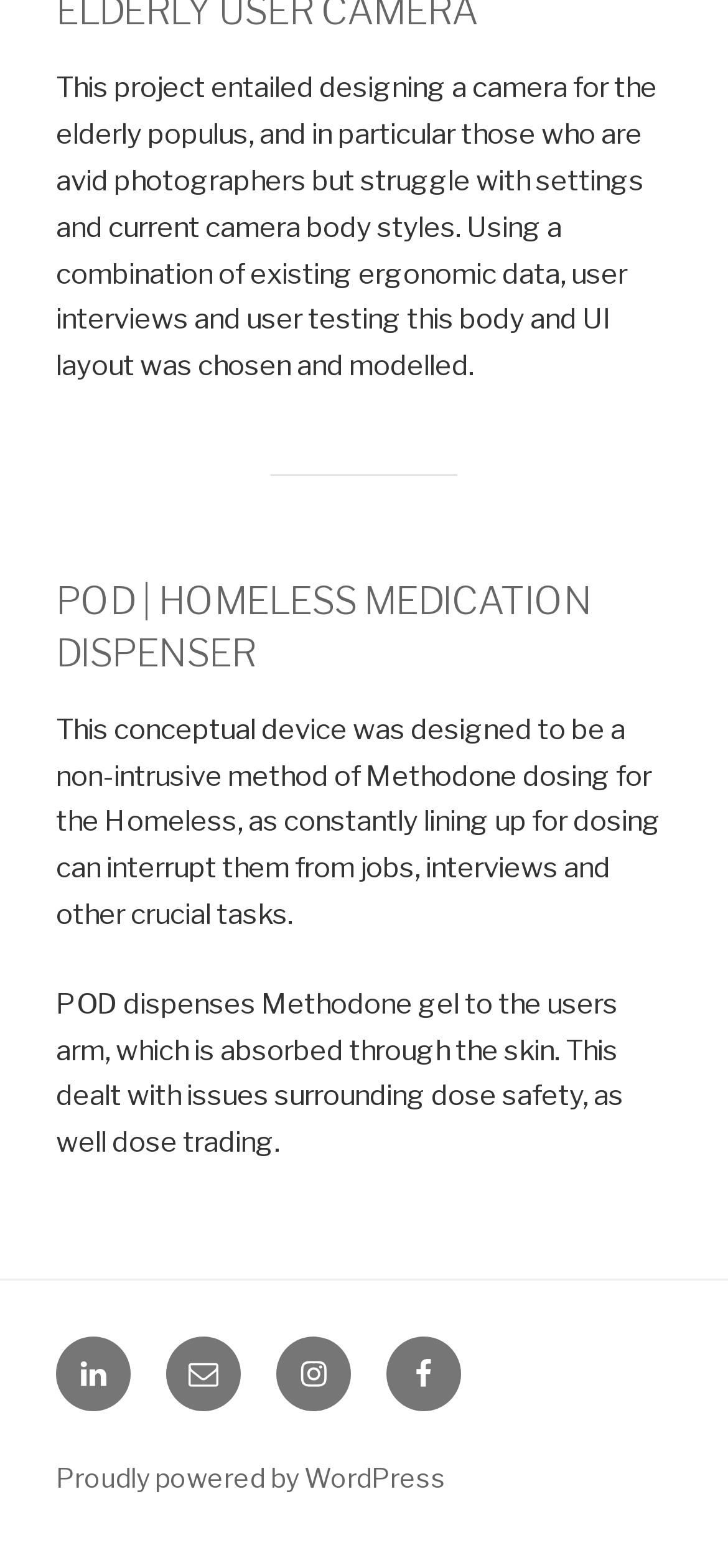Determine the bounding box coordinates for the HTML element described here: "Proudly powered by WordPress".

[0.077, 0.932, 0.613, 0.953]